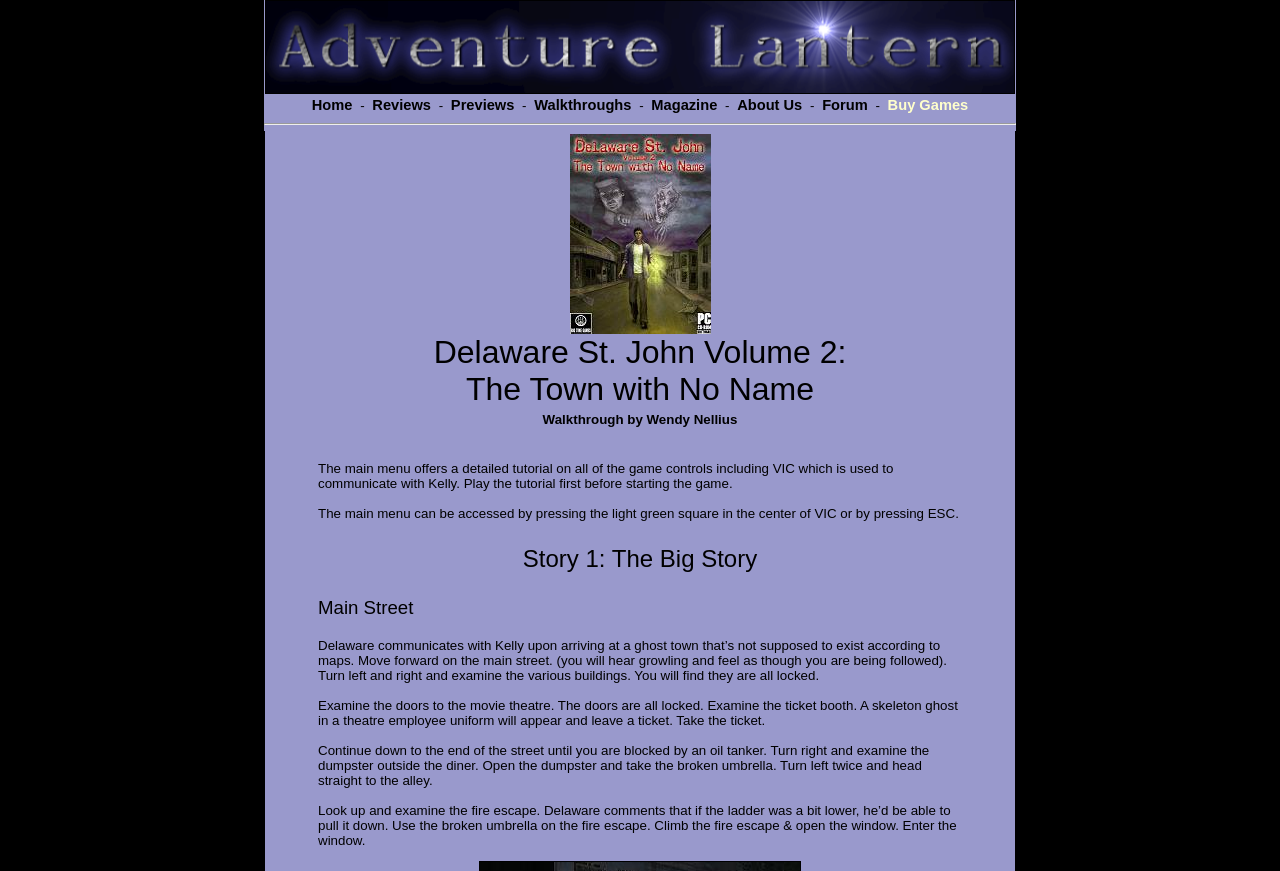Pinpoint the bounding box coordinates of the area that should be clicked to complete the following instruction: "Click on the Home link". The coordinates must be given as four float numbers between 0 and 1, i.e., [left, top, right, bottom].

[0.244, 0.111, 0.275, 0.13]